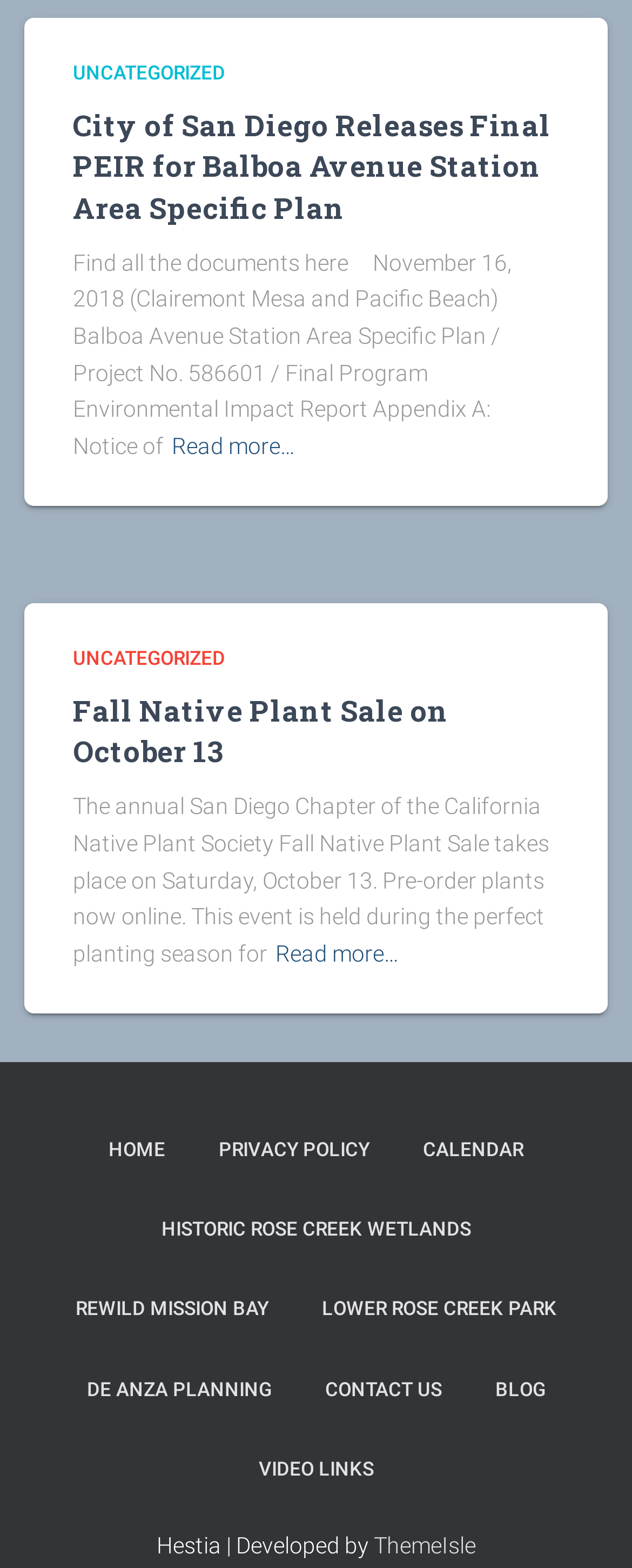Can you find the bounding box coordinates for the element that needs to be clicked to execute this instruction: "Read more about City of San Diego Releases Final PEIR for Balboa Avenue Station Area Specific Plan"? The coordinates should be given as four float numbers between 0 and 1, i.e., [left, top, right, bottom].

[0.272, 0.273, 0.467, 0.296]